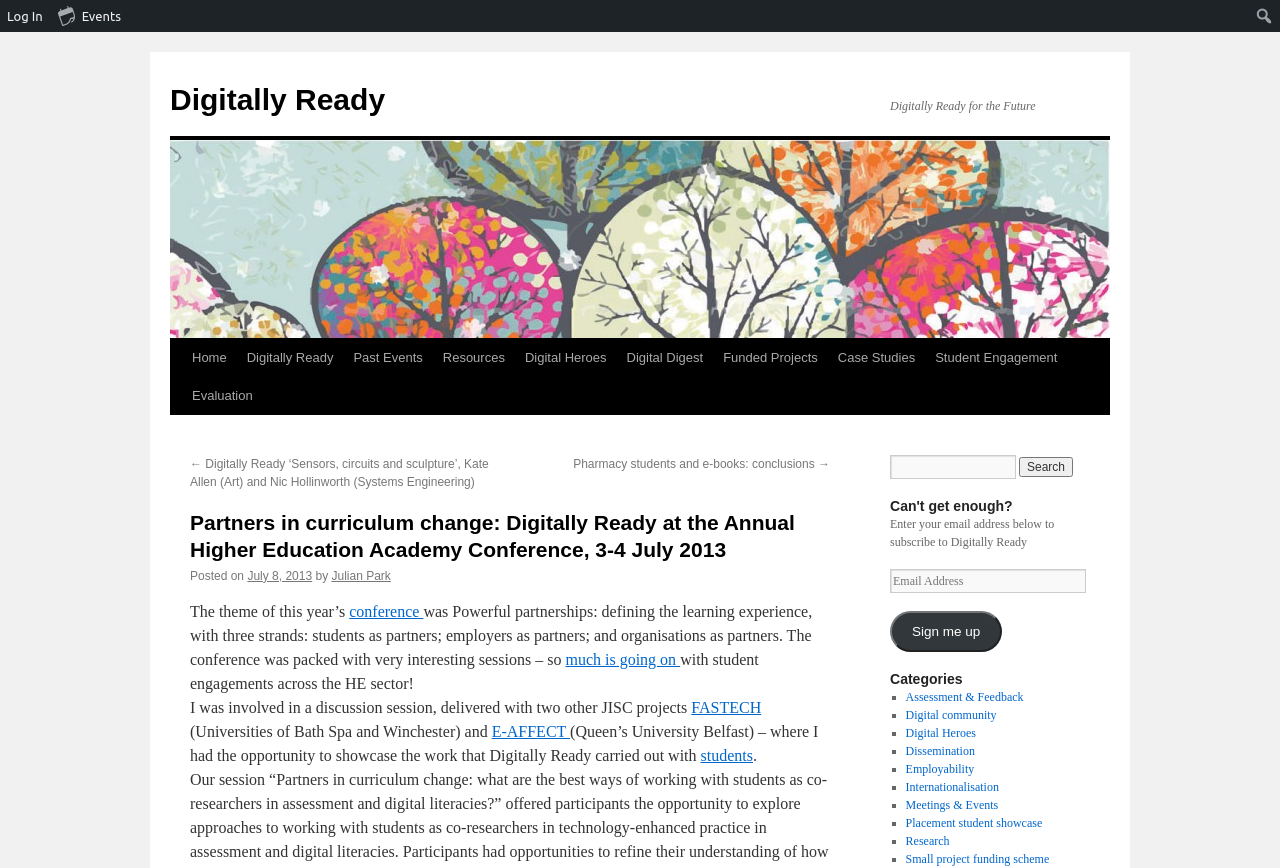Determine the bounding box coordinates of the clickable element necessary to fulfill the instruction: "Go to Digitally Ready homepage". Provide the coordinates as four float numbers within the 0 to 1 range, i.e., [left, top, right, bottom].

[0.133, 0.096, 0.301, 0.134]